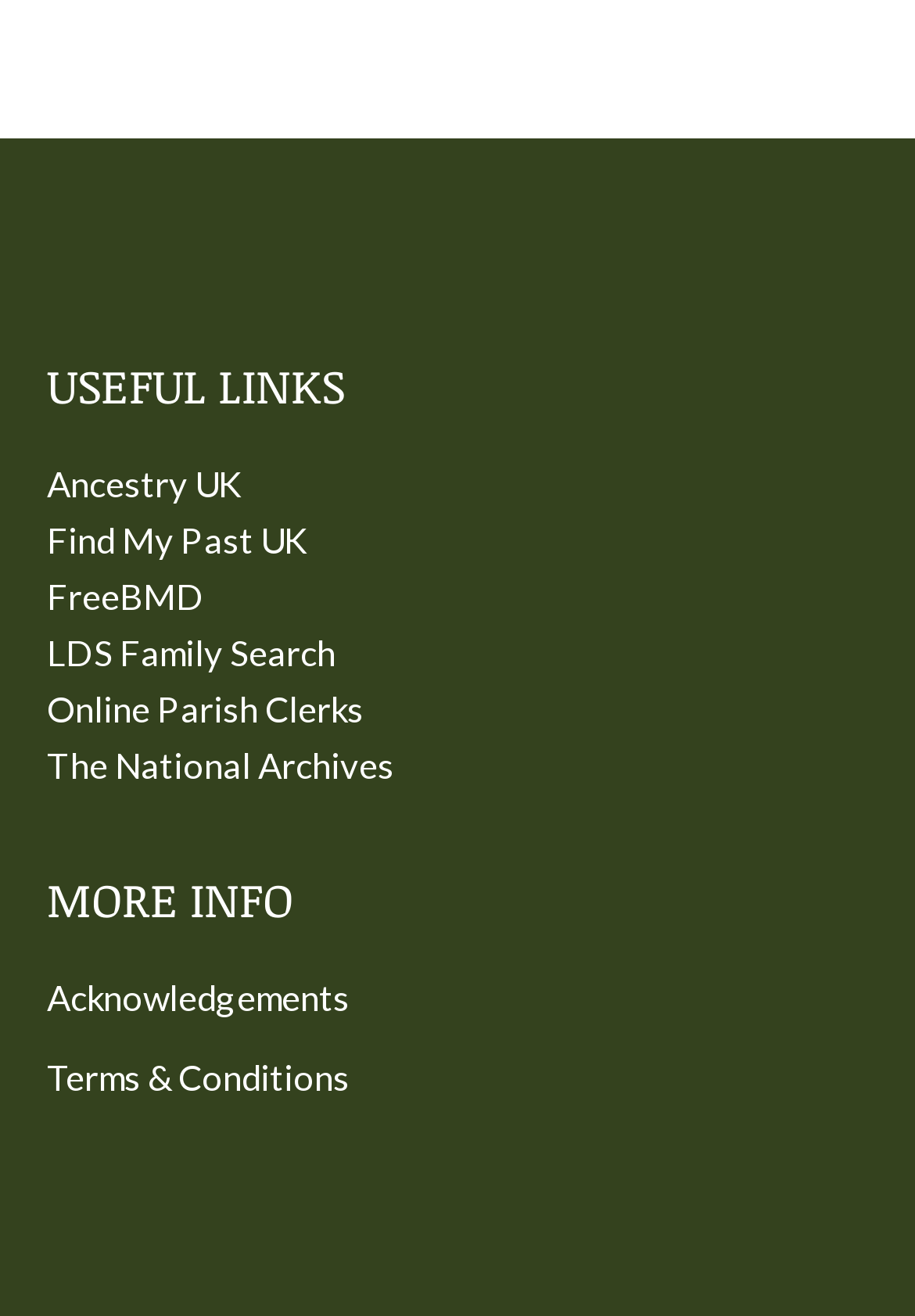Indicate the bounding box coordinates of the element that must be clicked to execute the instruction: "read Terms & Conditions". The coordinates should be given as four float numbers between 0 and 1, i.e., [left, top, right, bottom].

[0.051, 0.802, 0.382, 0.835]